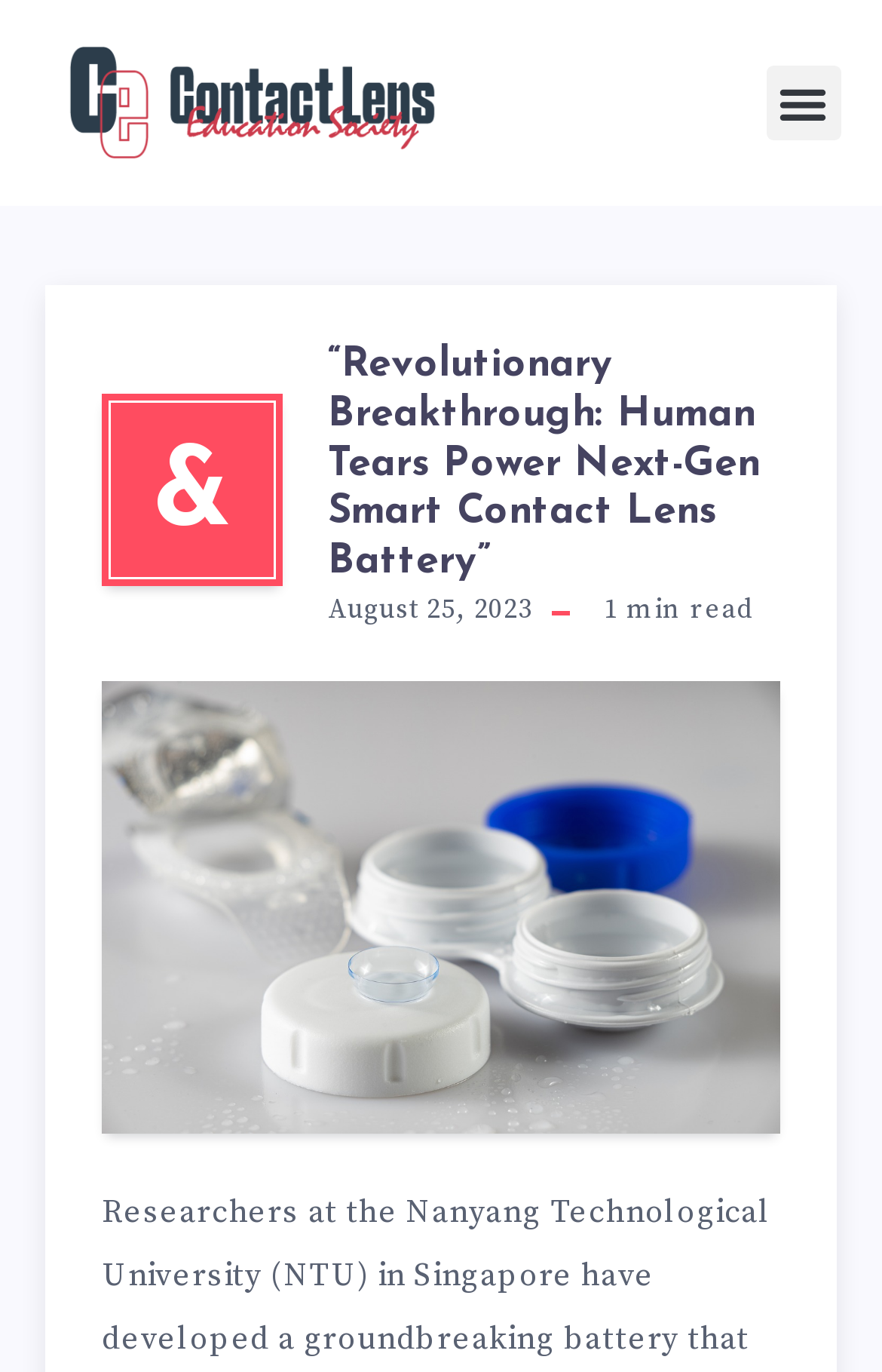Extract the bounding box of the UI element described as: "Menu".

[0.868, 0.048, 0.953, 0.103]